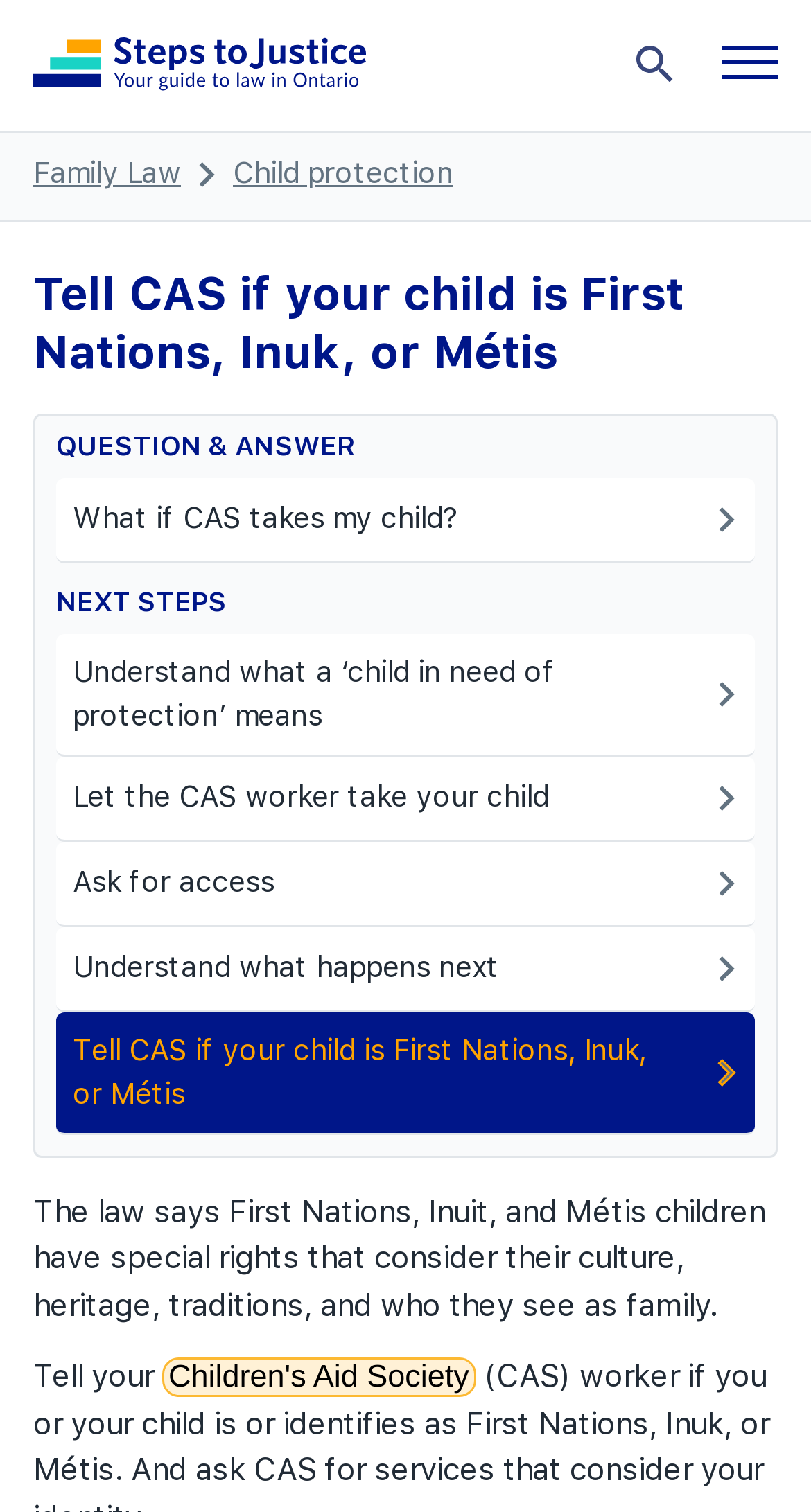Identify and provide the main heading of the webpage.

Tell CAS if your child is First Nations, Inuk, or Métis